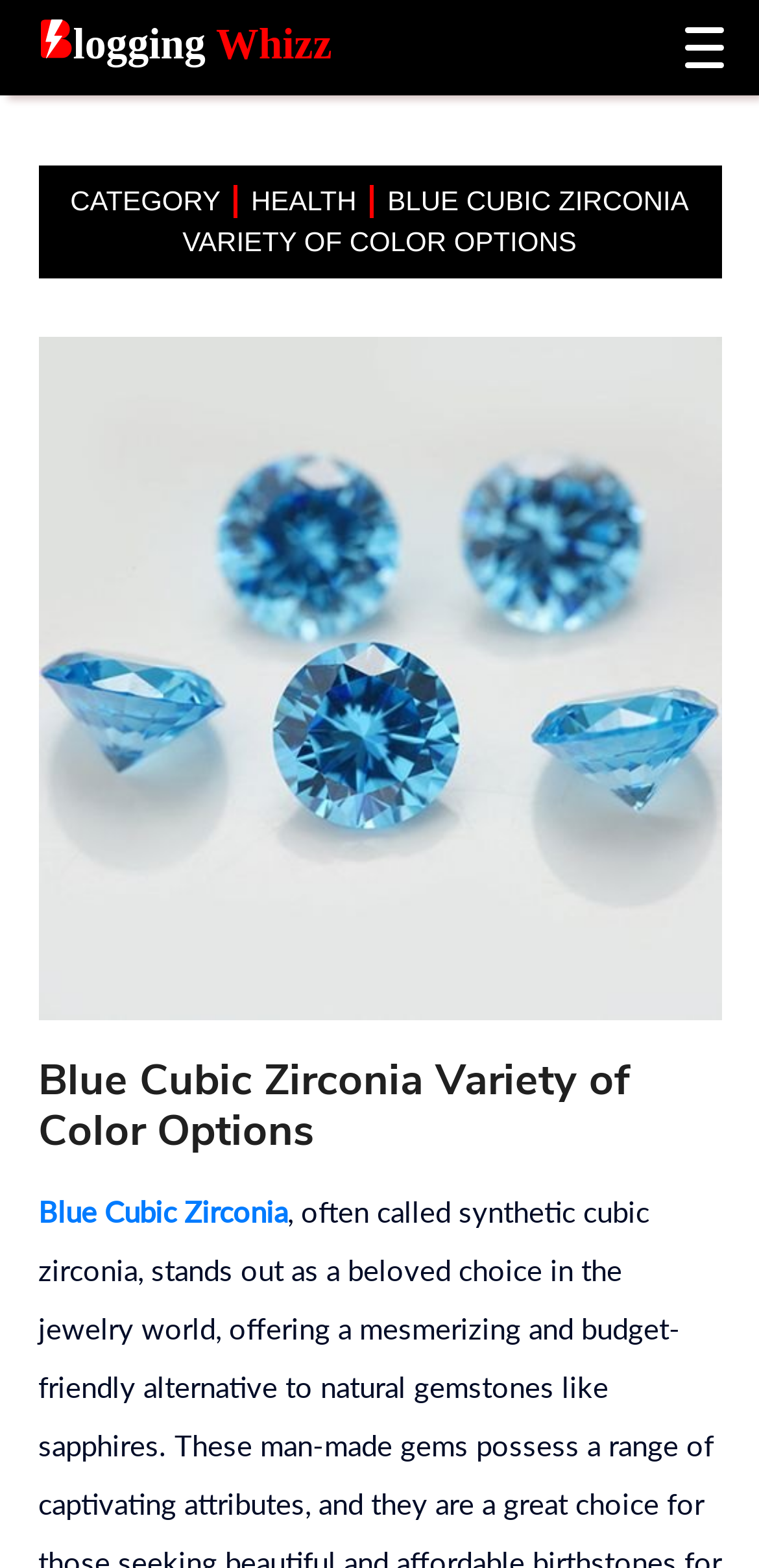Using the element description Blue Cubic Zirconia, predict the bounding box coordinates for the UI element. Provide the coordinates in (top-left x, top-left y, bottom-right x, bottom-right y) format with values ranging from 0 to 1.

[0.05, 0.761, 0.378, 0.783]